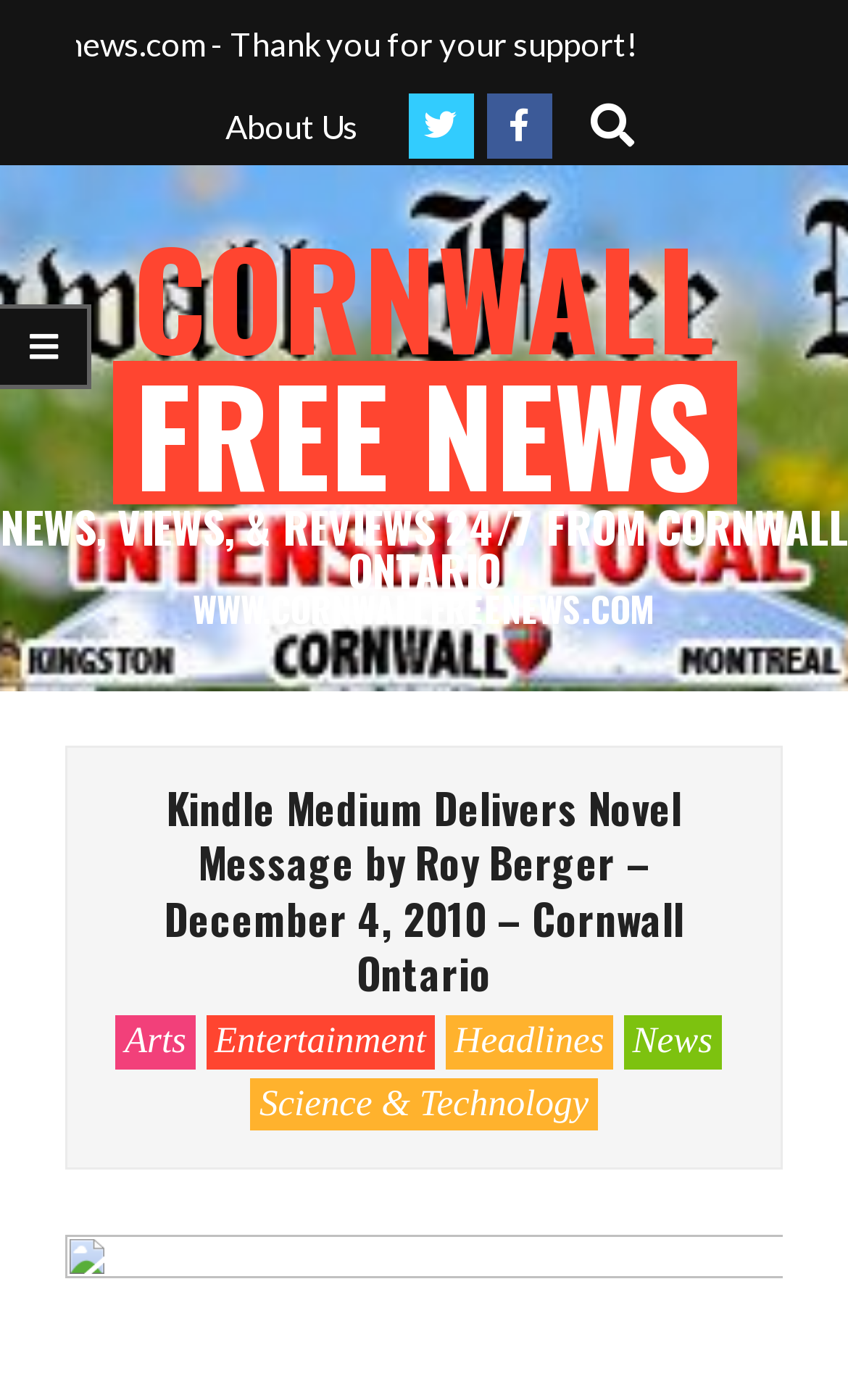Please provide a comprehensive answer to the question below using the information from the image: How many icons are located at the top-right corner of the webpage?

At the top-right corner of the webpage, there are three icons: '', '', and '', which are likely used for social media or other purposes.